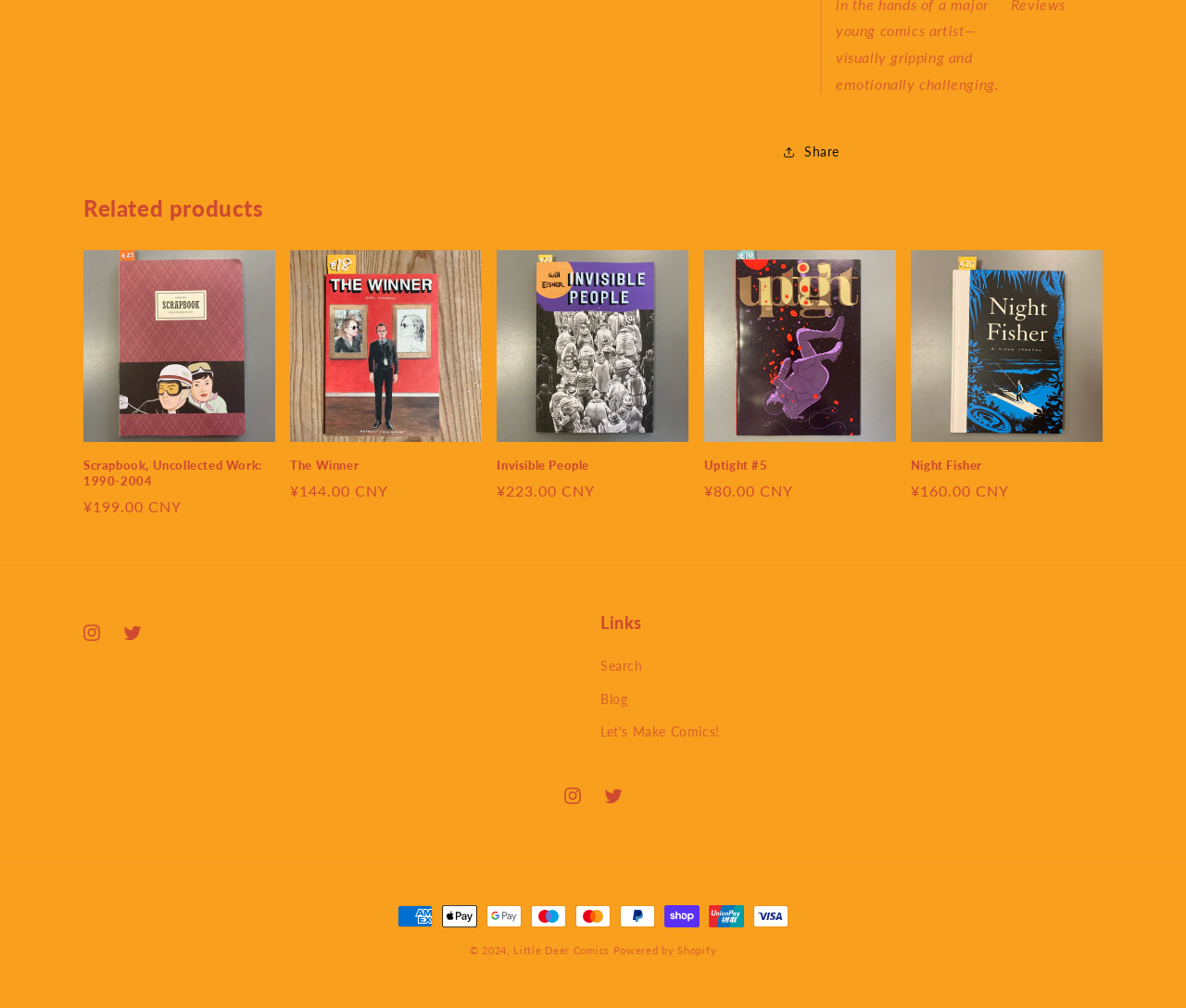What social media platforms are linked?
Give a one-word or short phrase answer based on the image.

Instagram and Twitter